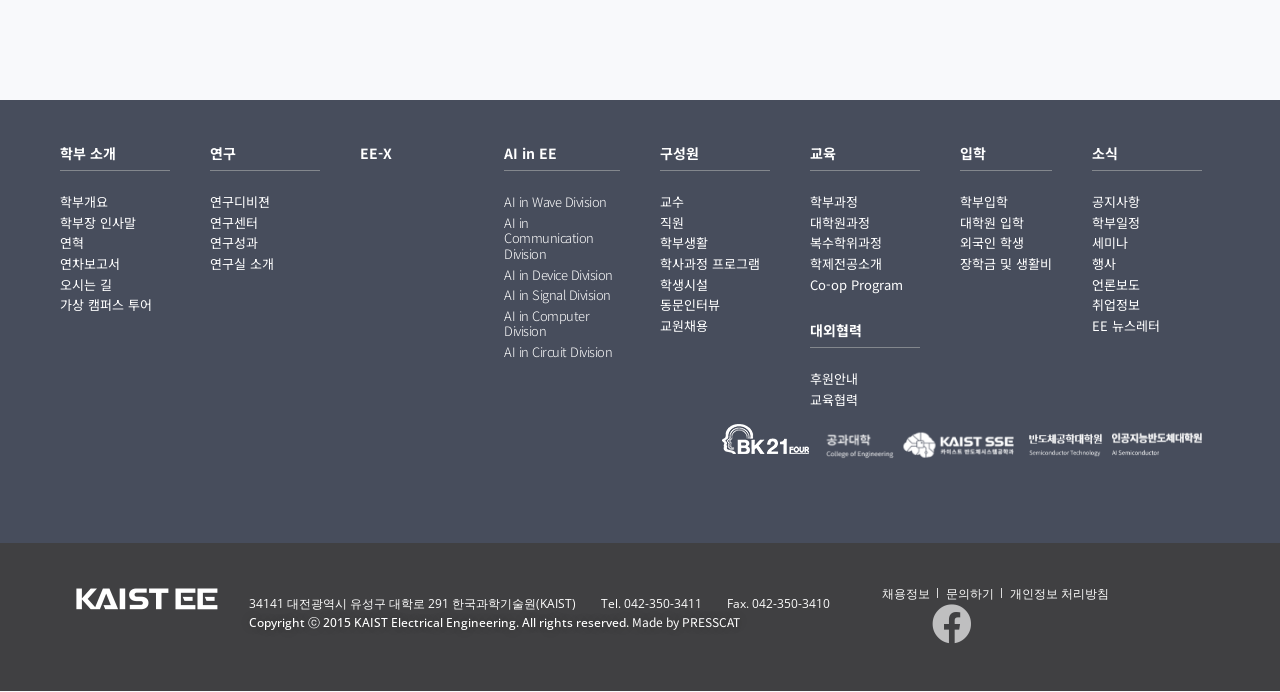Answer the question below in one word or phrase:
How many headings are there on this webpage?

7